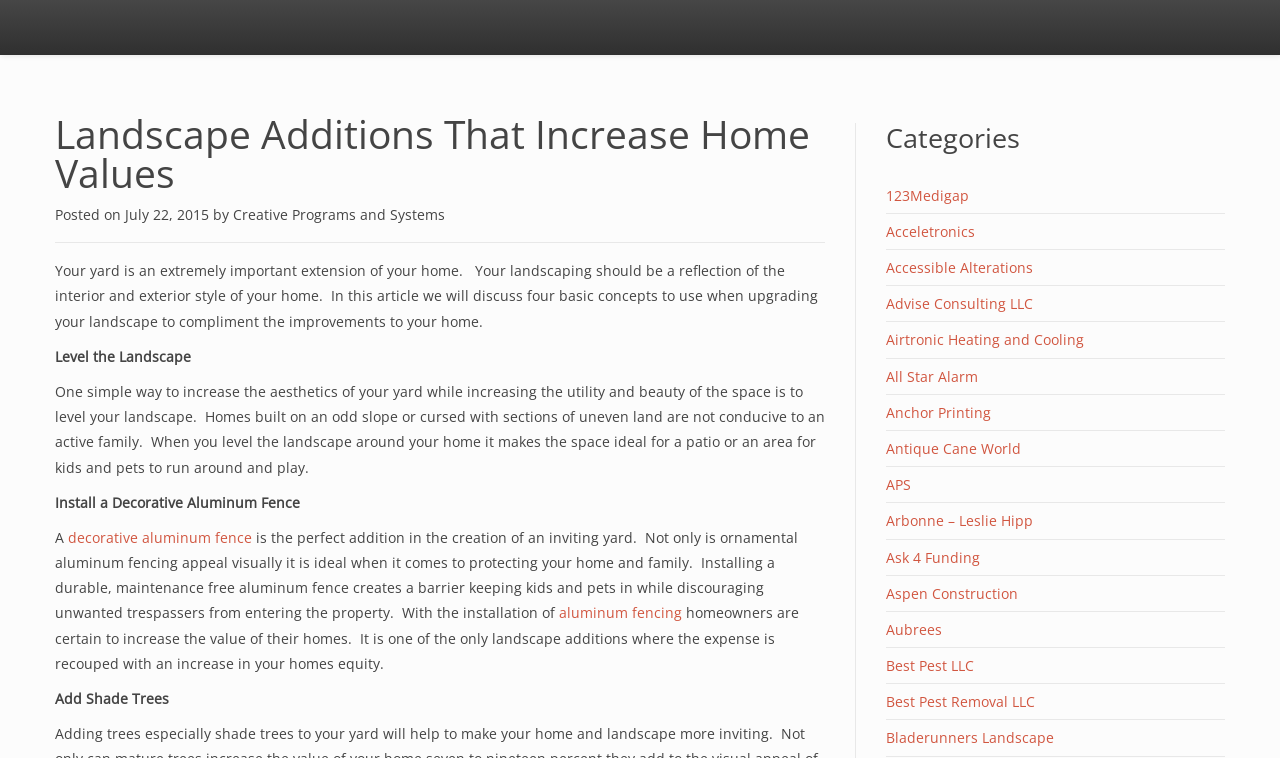Locate the bounding box coordinates of the element to click to perform the following action: 'Click on the 'Download link''. The coordinates should be given as four float values between 0 and 1, in the form of [left, top, right, bottom].

None